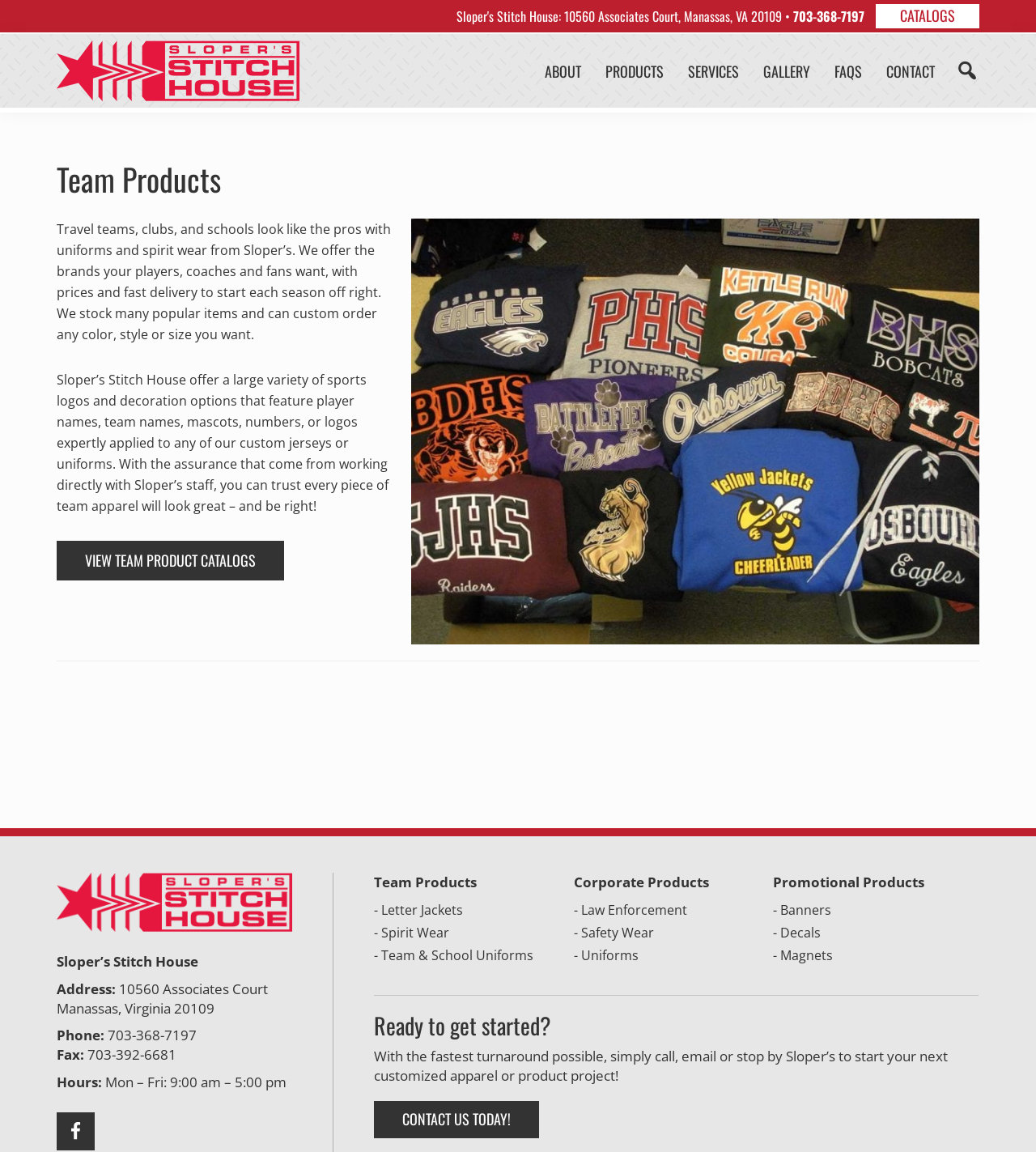Bounding box coordinates should be in the format (top-left x, top-left y, bottom-right x, bottom-right y) and all values should be floating point numbers between 0 and 1. Determine the bounding box coordinate for the UI element described as: Sloper's Stitch House

[0.055, 0.085, 0.116, 0.132]